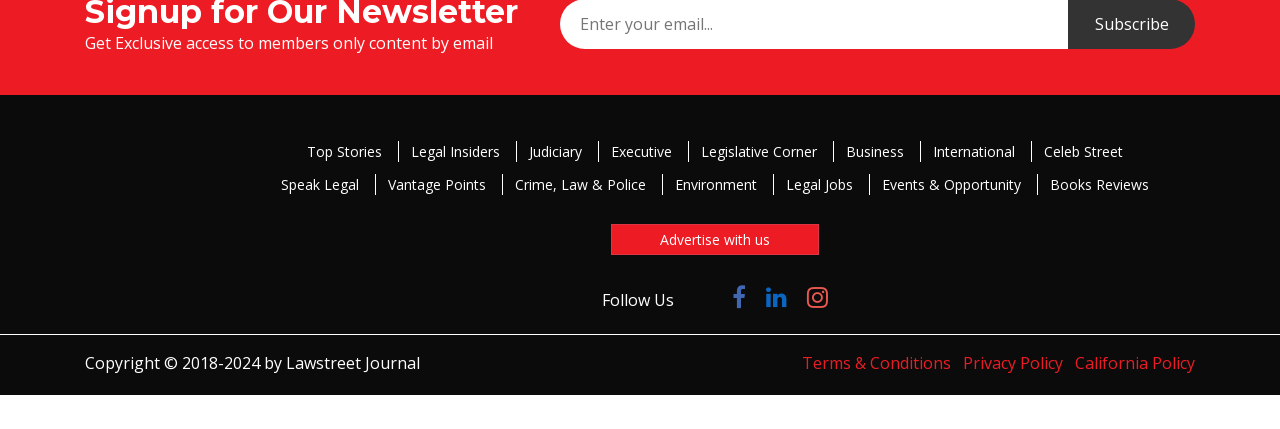How many social media platforms are listed for following?
Please look at the screenshot and answer in one word or a short phrase.

4